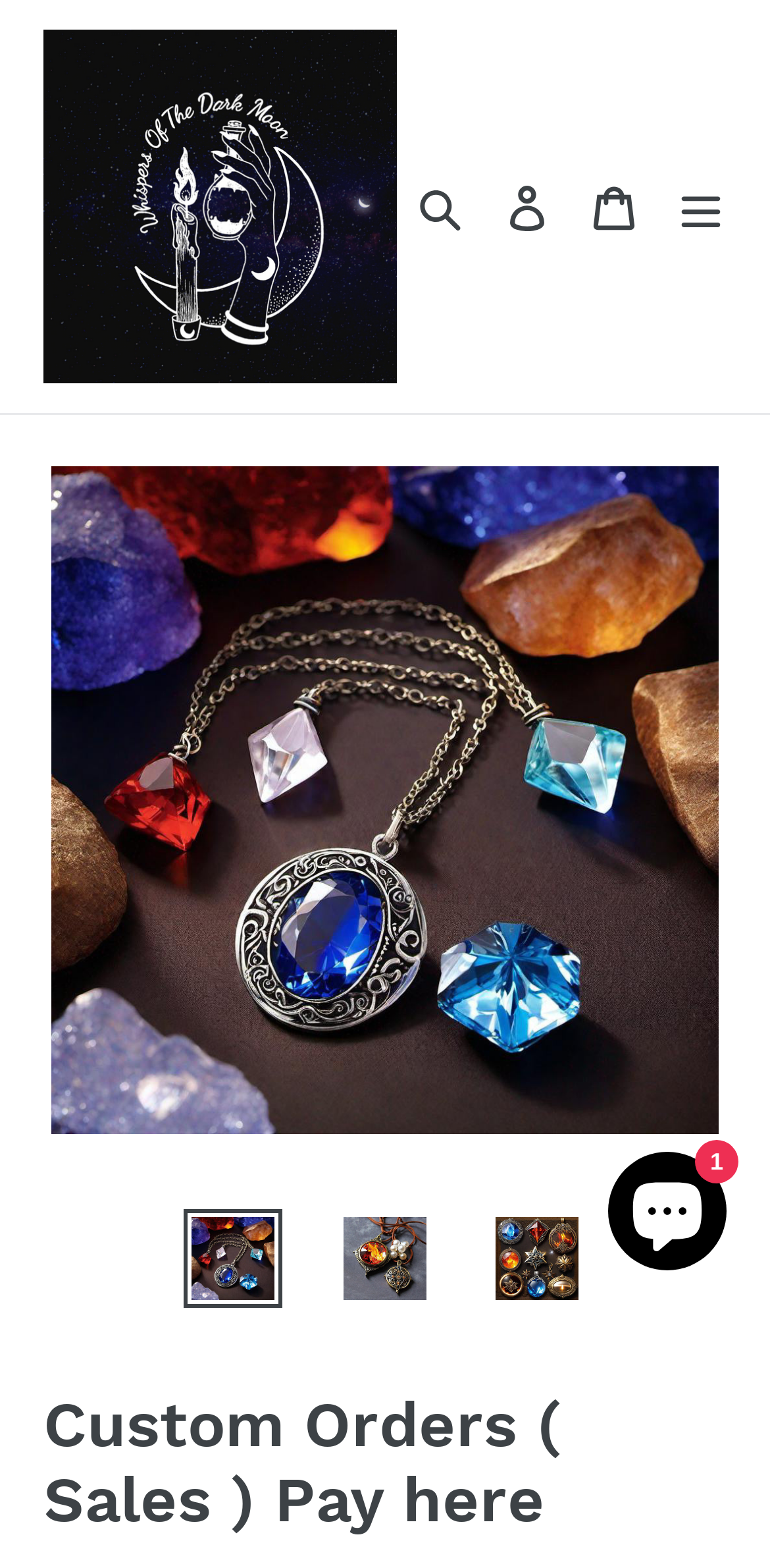Determine the bounding box coordinates of the clickable element to complete this instruction: "Search for something". Provide the coordinates in the format of four float numbers between 0 and 1, [left, top, right, bottom].

[0.515, 0.104, 0.628, 0.16]